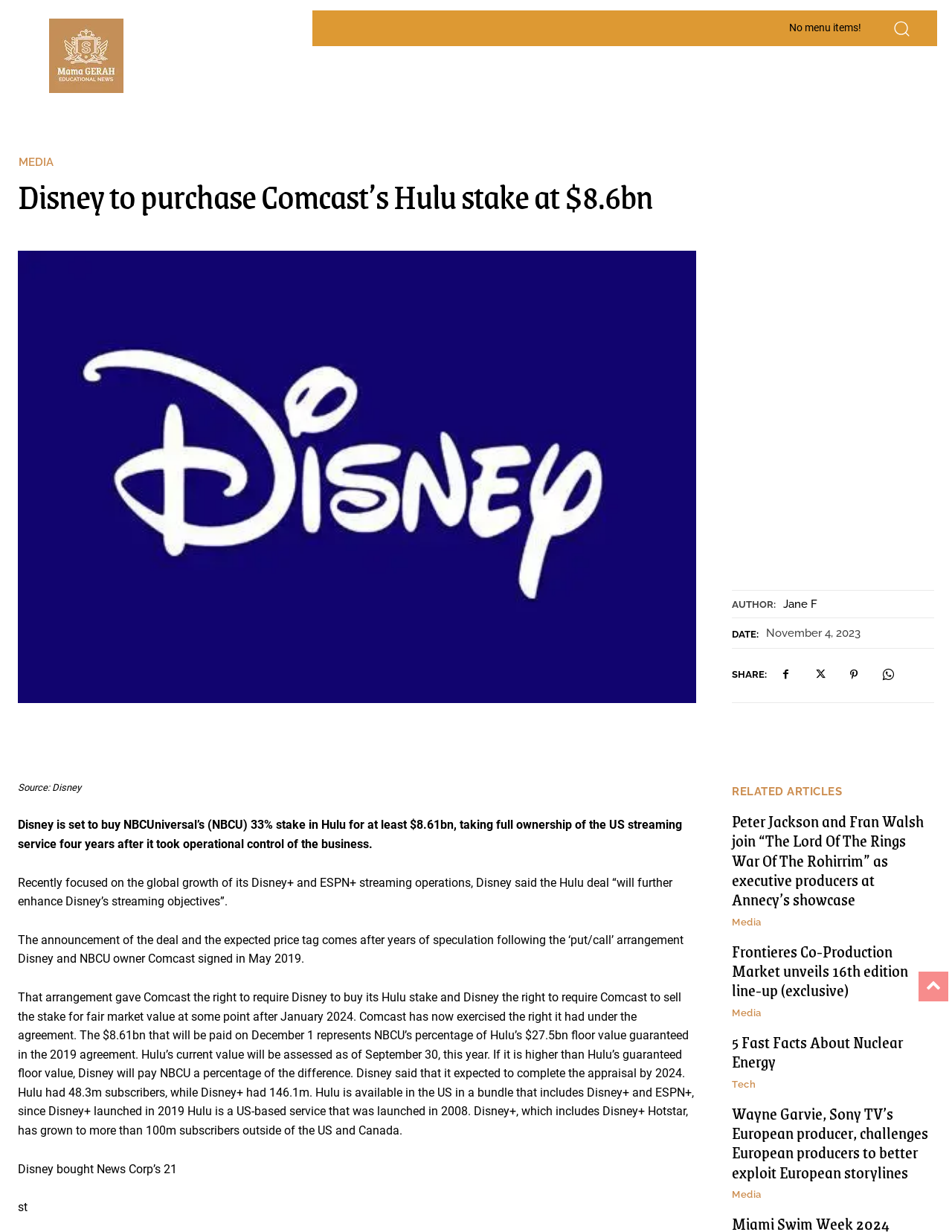What is the date of the article?
Please interpret the details in the image and answer the question thoroughly.

I found the date by looking at the 'DATE:' label and the corresponding text 'November 4, 2023' next to it.